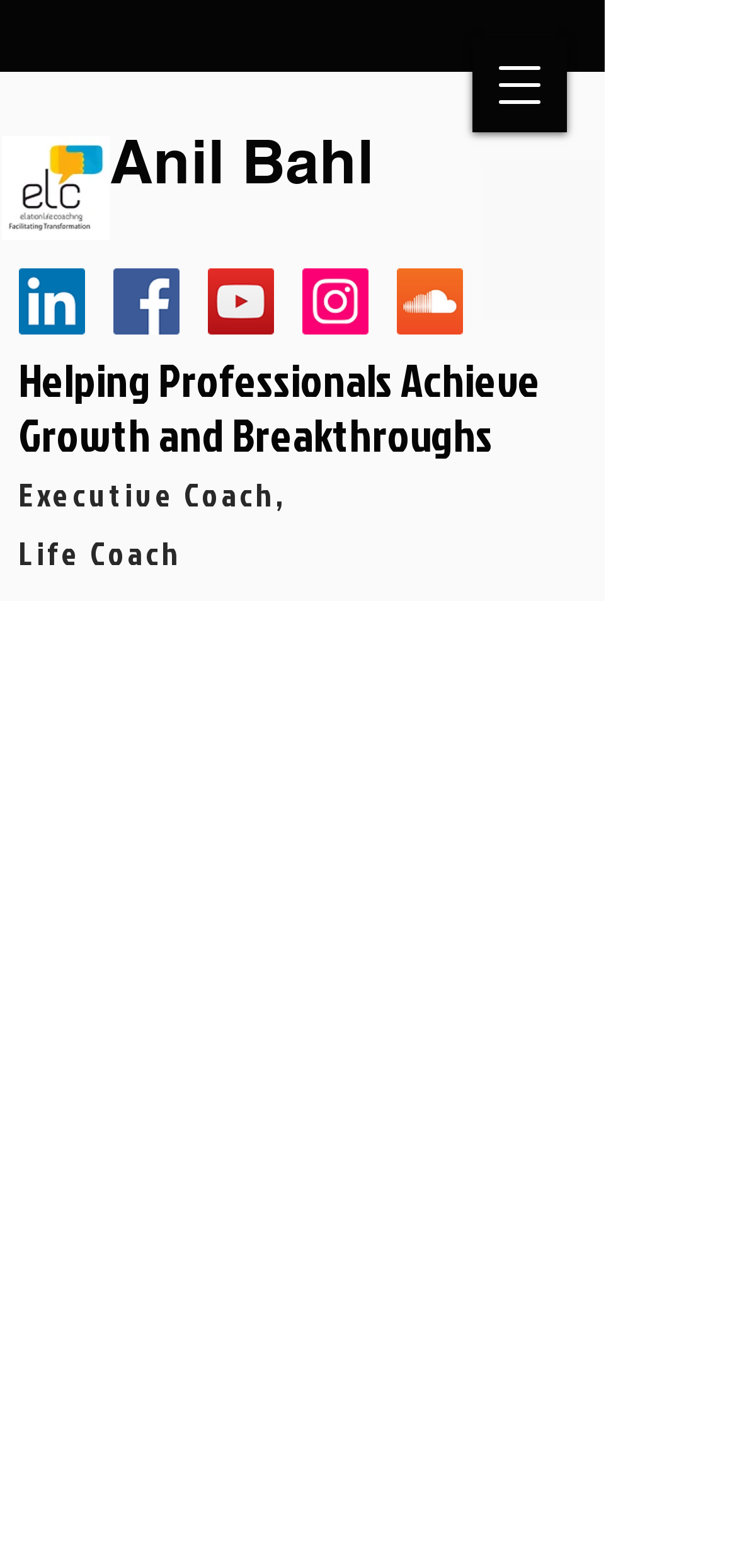Find the bounding box coordinates of the element to click in order to complete this instruction: "View Anil Bahl's profile". The bounding box coordinates must be four float numbers between 0 and 1, denoted as [left, top, right, bottom].

[0.149, 0.08, 0.508, 0.125]